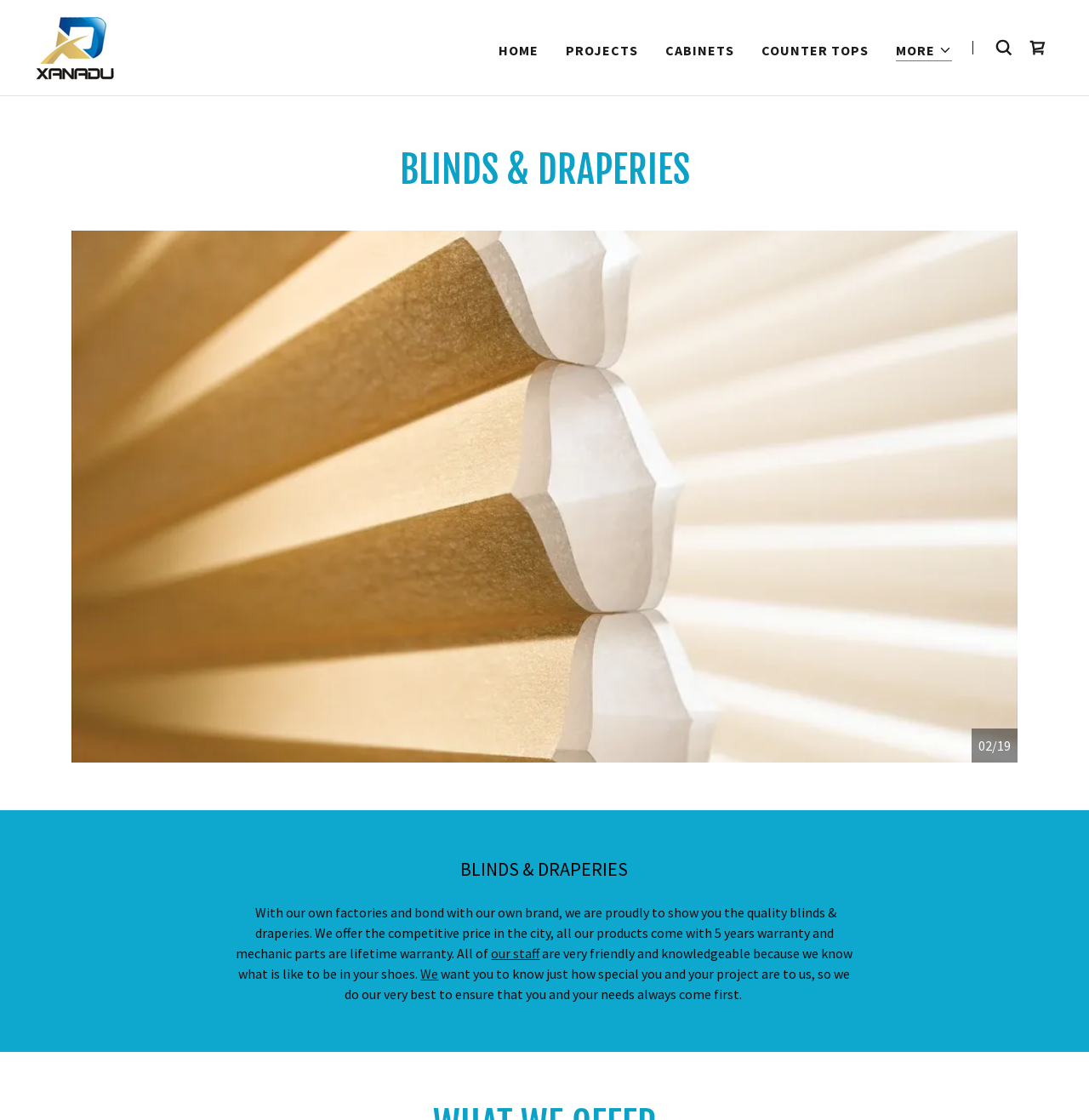How would you describe the company's staff?
Look at the image and respond with a single word or a short phrase.

Friendly and knowledgeable